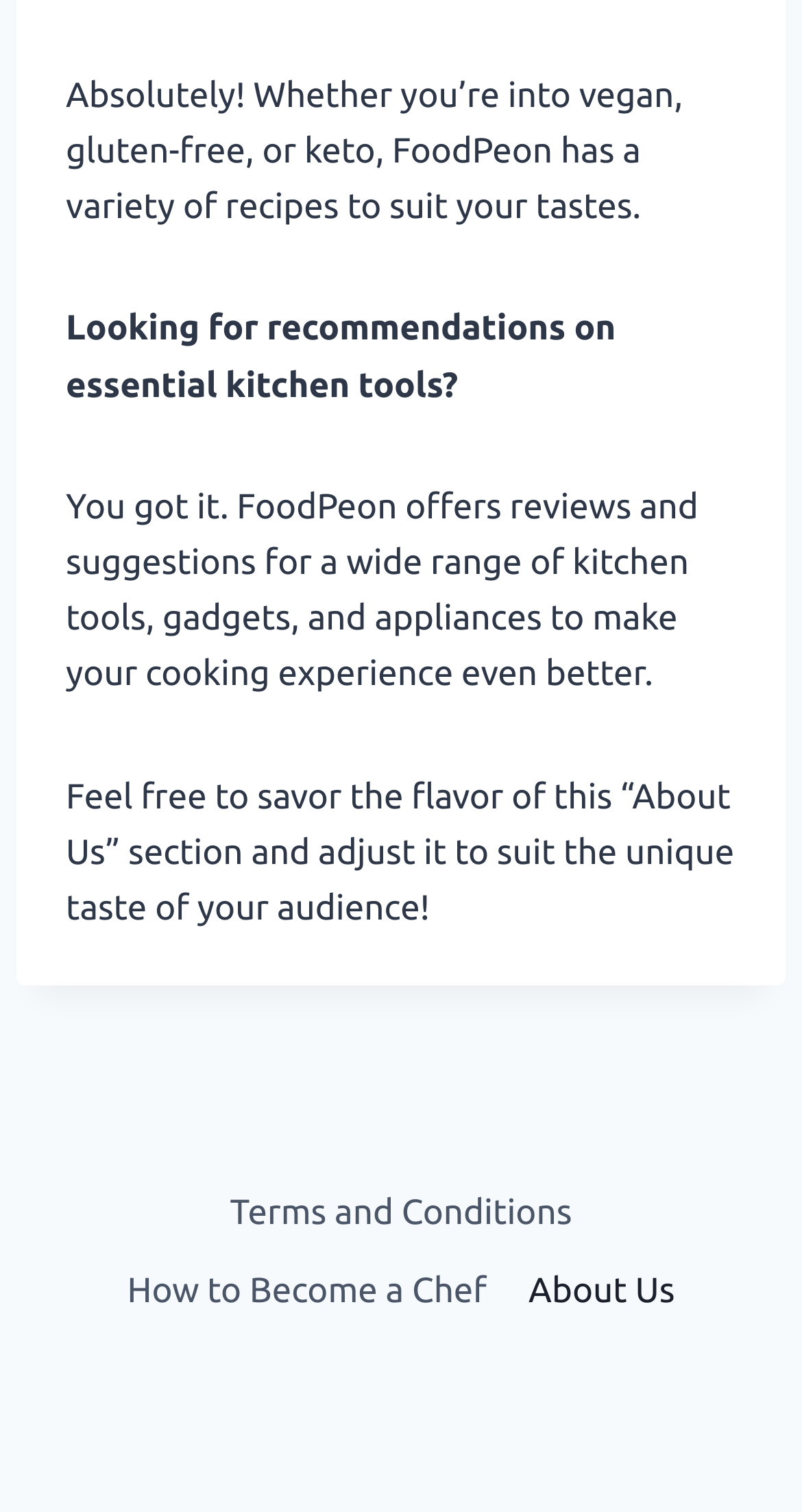Give a one-word or one-phrase response to the question: 
What is the tone of the webpage's content?

Informal